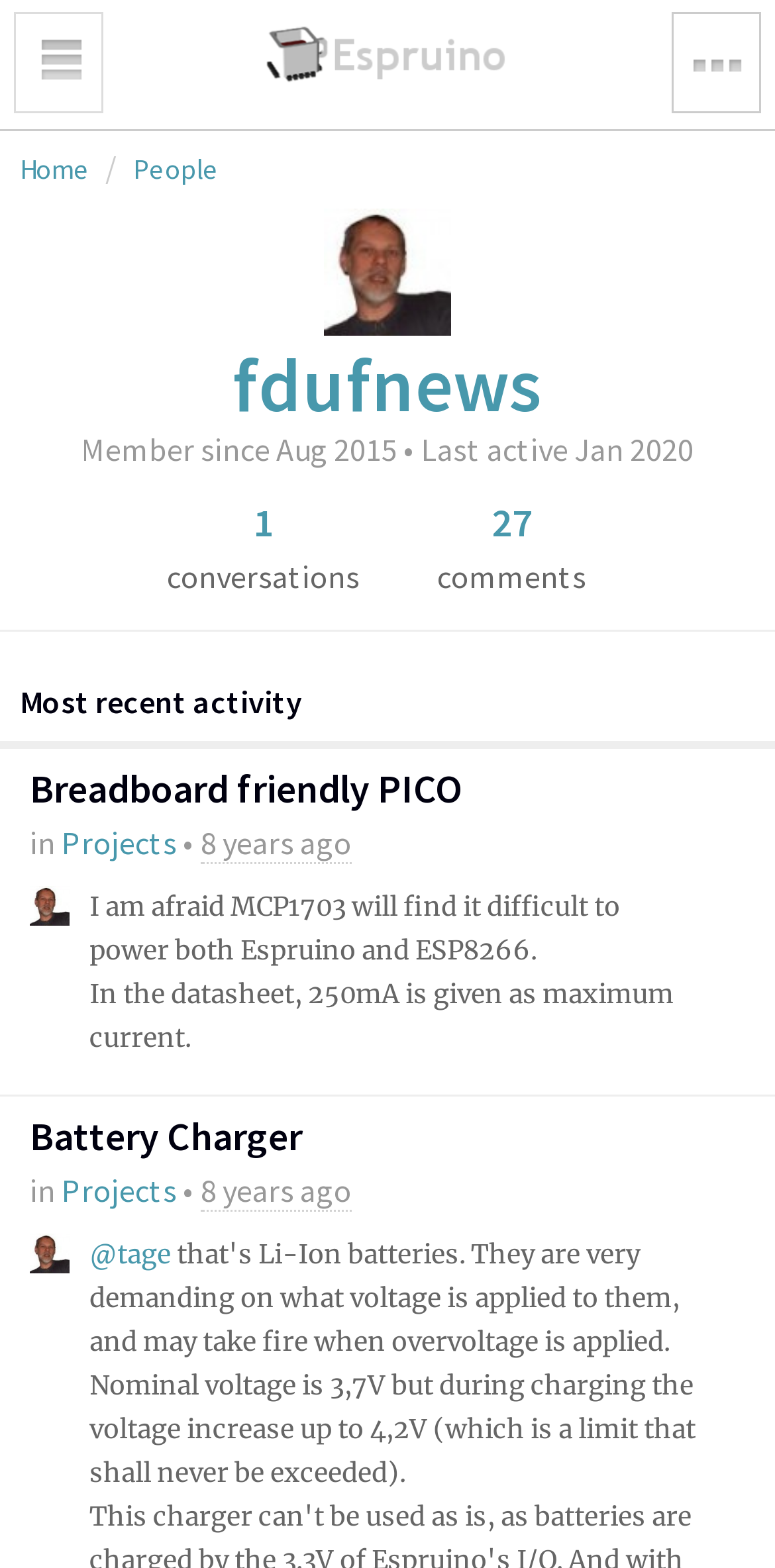Review the image closely and give a comprehensive answer to the question: What is the nominal voltage mentioned in the text?

The nominal voltage can be found in the static text element 'Nominal voltage is 3,7V but during charging the voltage increase up to 4,2V...' which is located in the second project description.